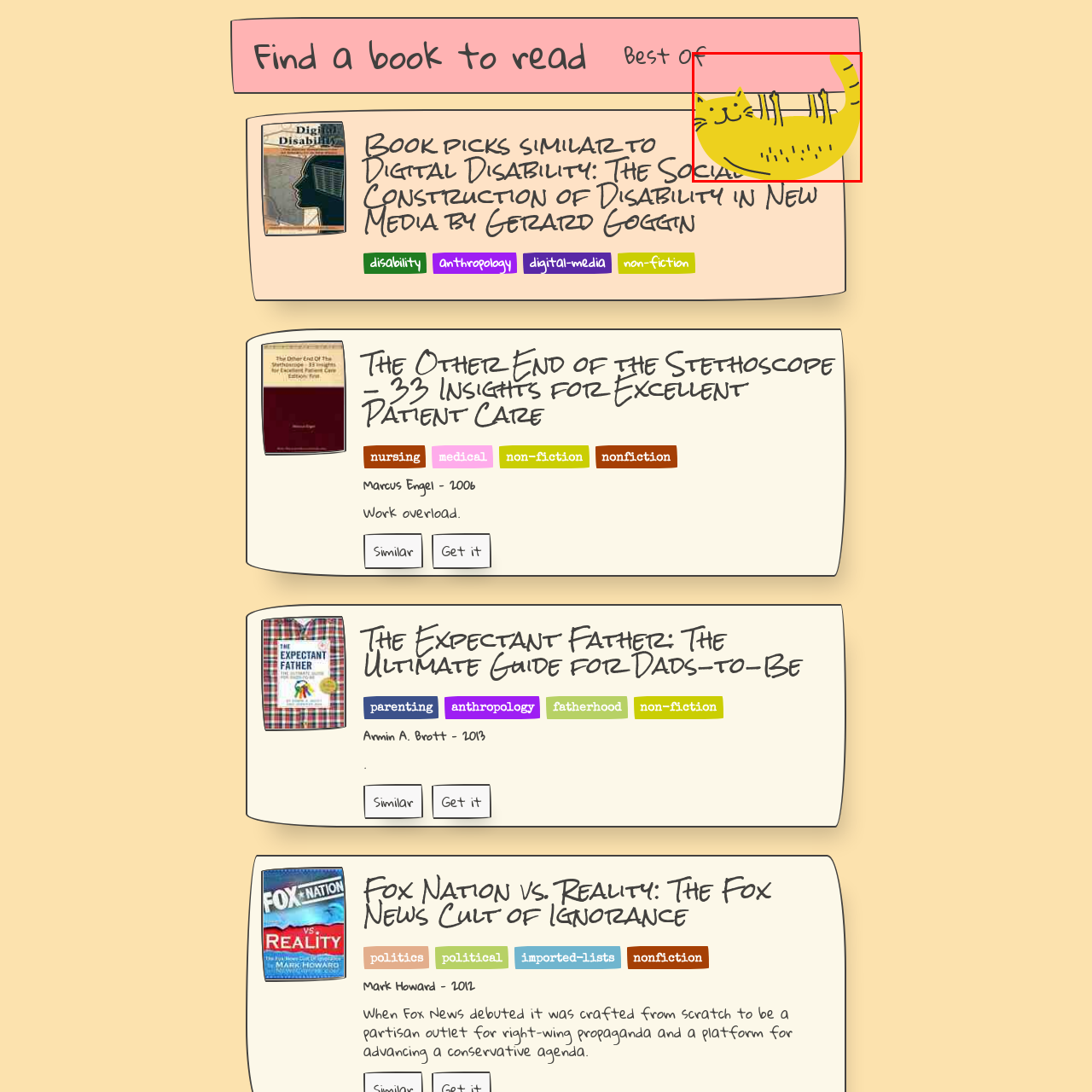Examine the section enclosed by the red box and give a brief answer to the question: What is the cat's facial expression?

Smiling